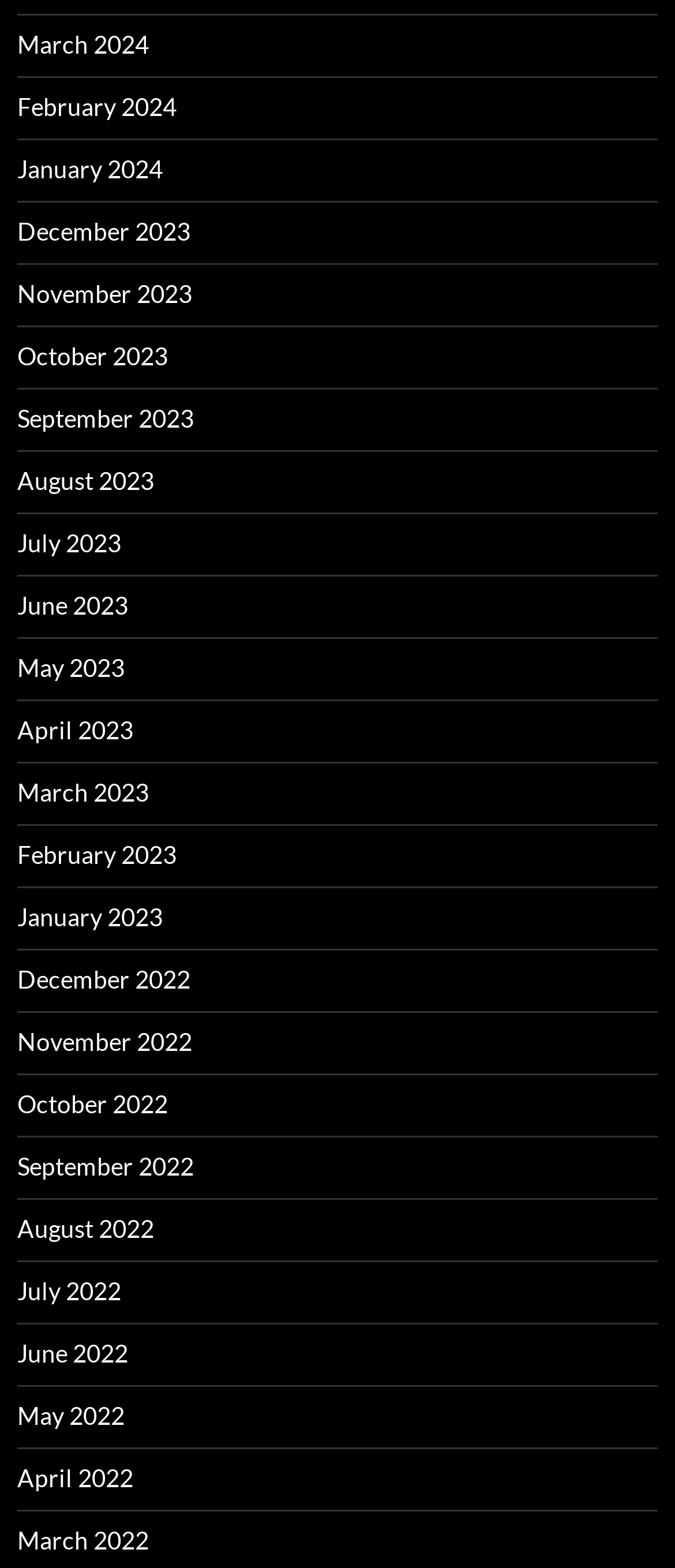Refer to the image and answer the question with as much detail as possible: What is the pattern of the links on the webpage?

The links on the webpage follow a pattern of monthly archives, with each link representing a month and year combination, suggesting that the webpage is used to organize and access content by date.